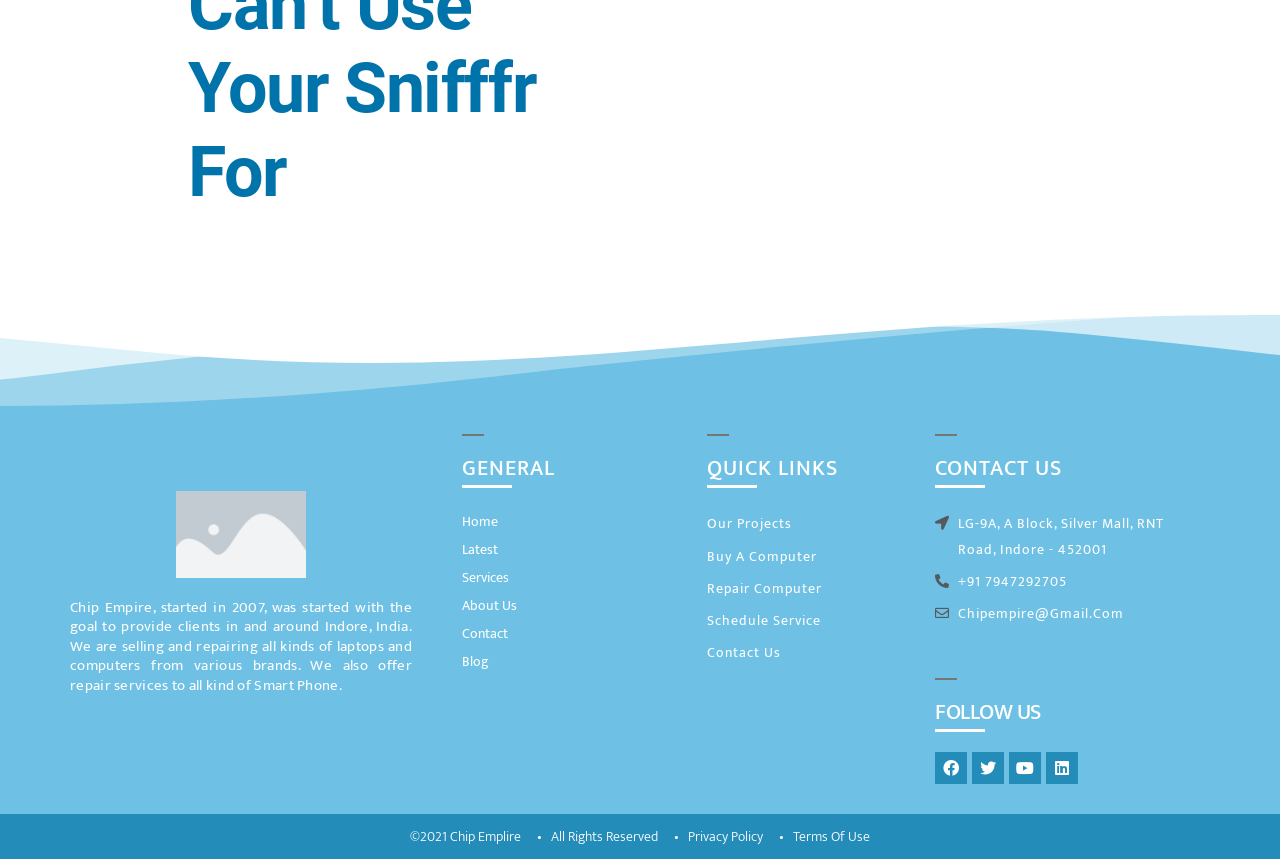Based on the image, provide a detailed response to the question:
What is the address of Chip Empire?

I found the address of Chip Empire by looking at the 'CONTACT US' section, where it is mentioned as 'LG-9A, A Block, Silver Mall, RNT Road, Indore - 452001'.